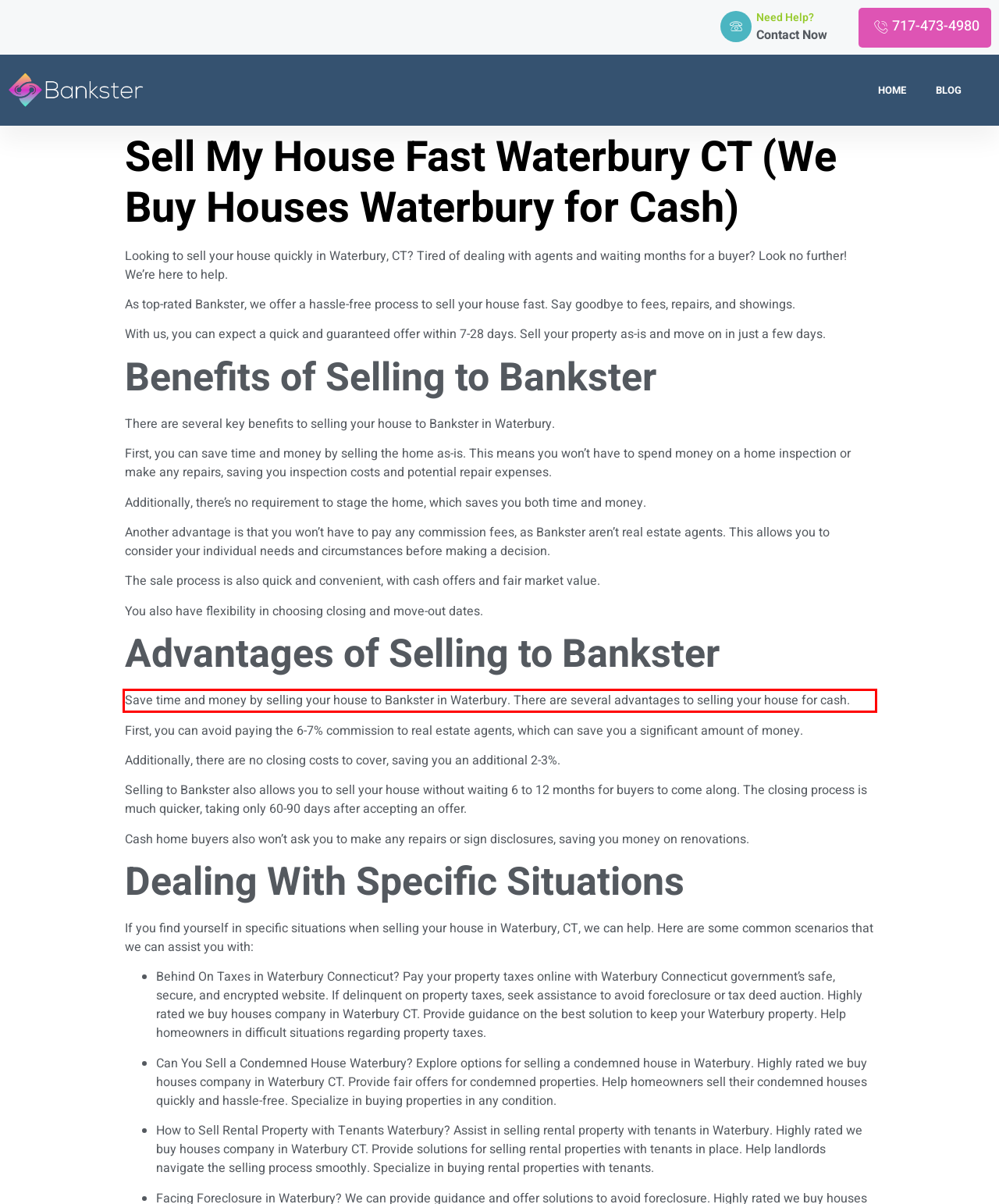Analyze the screenshot of a webpage where a red rectangle is bounding a UI element. Extract and generate the text content within this red bounding box.

Save time and money by selling your house to Bankster in Waterbury. There are several advantages to selling your house for cash.